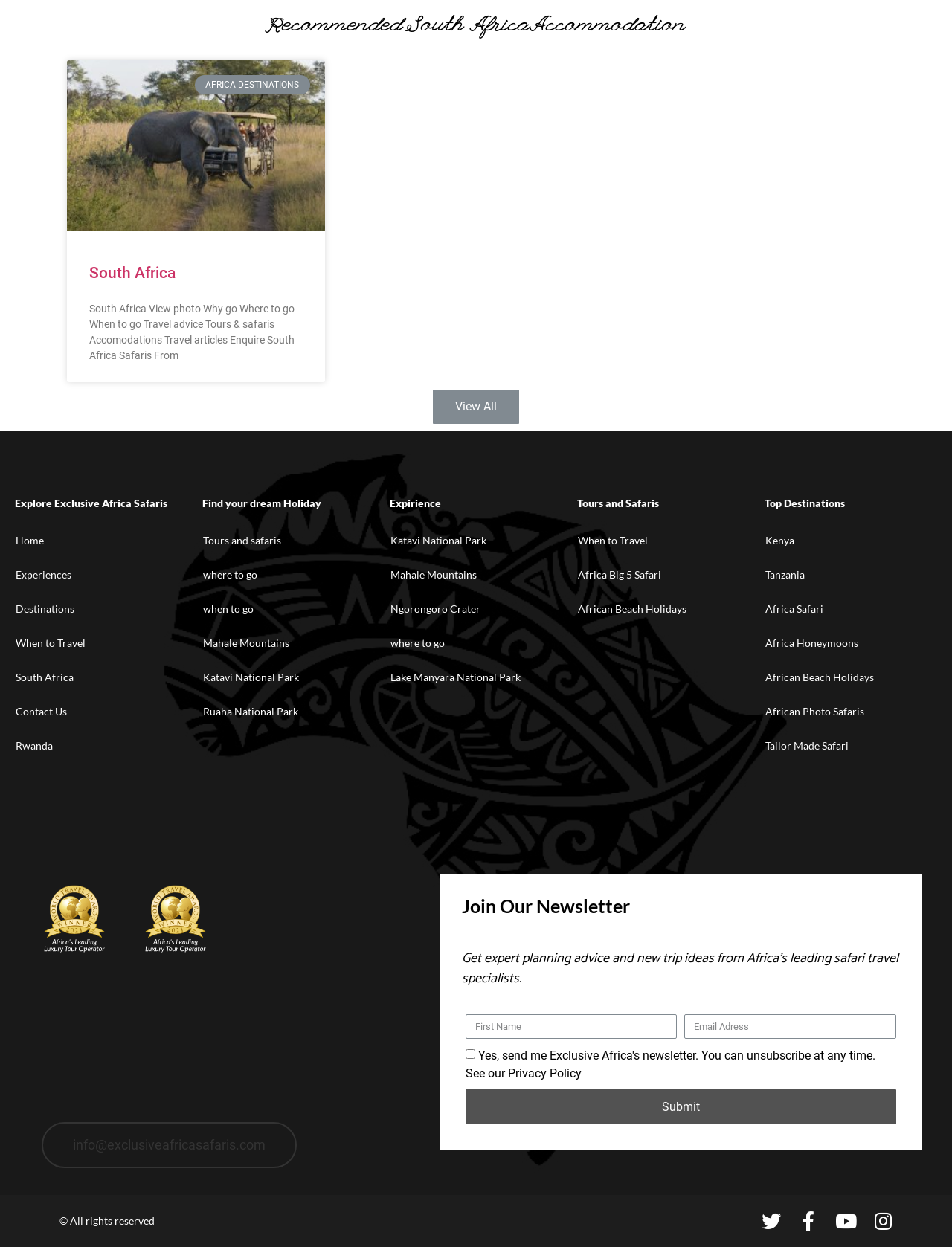From the details in the image, provide a thorough response to the question: What is the purpose of the 'View All' button?

The 'View All' button is located near the 'Recommended South Africa Accommodation' heading, which implies that it is related to viewing all accommodations in South Africa. Therefore, the purpose of the 'View All' button is to view all accommodations.